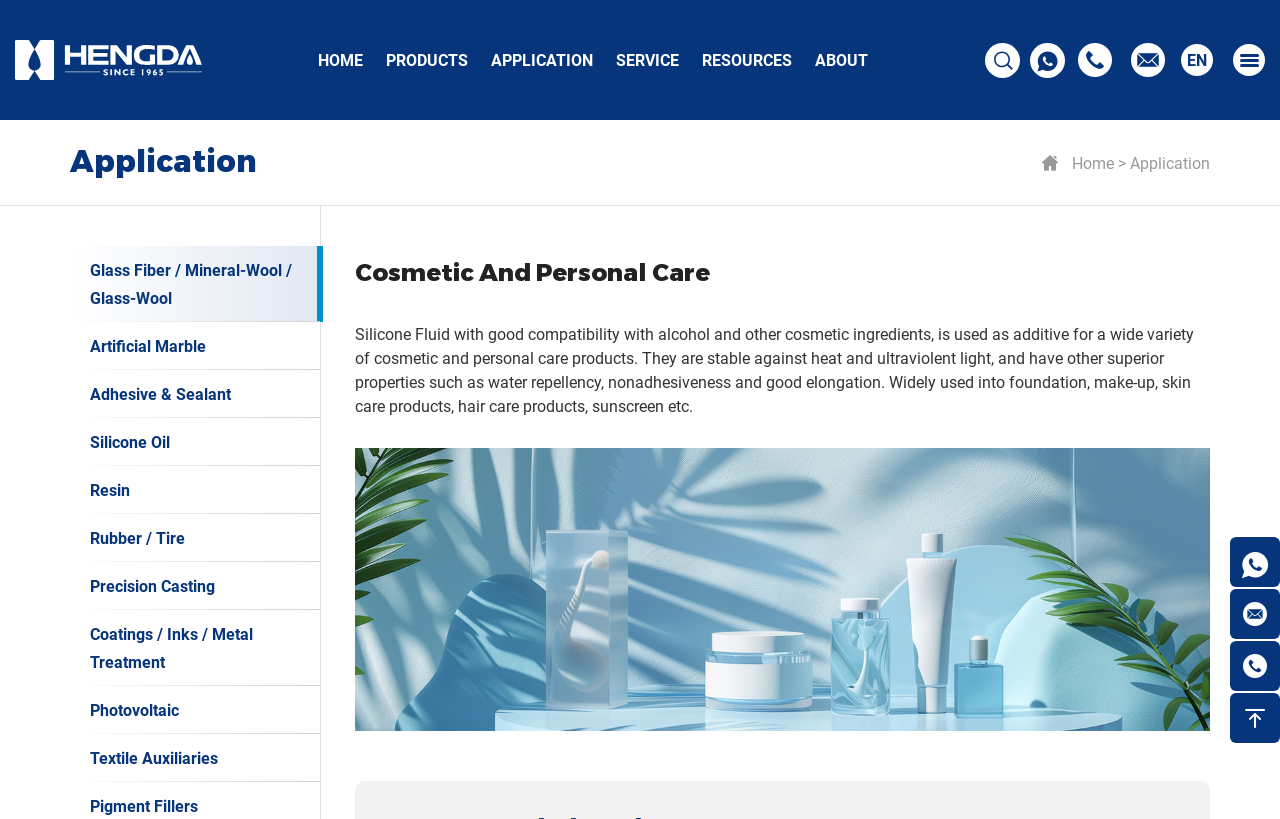Refer to the image and provide a thorough answer to this question:
What is the purpose of Silicone Fluid?

I understood the purpose of Silicone Fluid from the description, which states that it is used as an additive for a wide variety of cosmetic and personal care products.